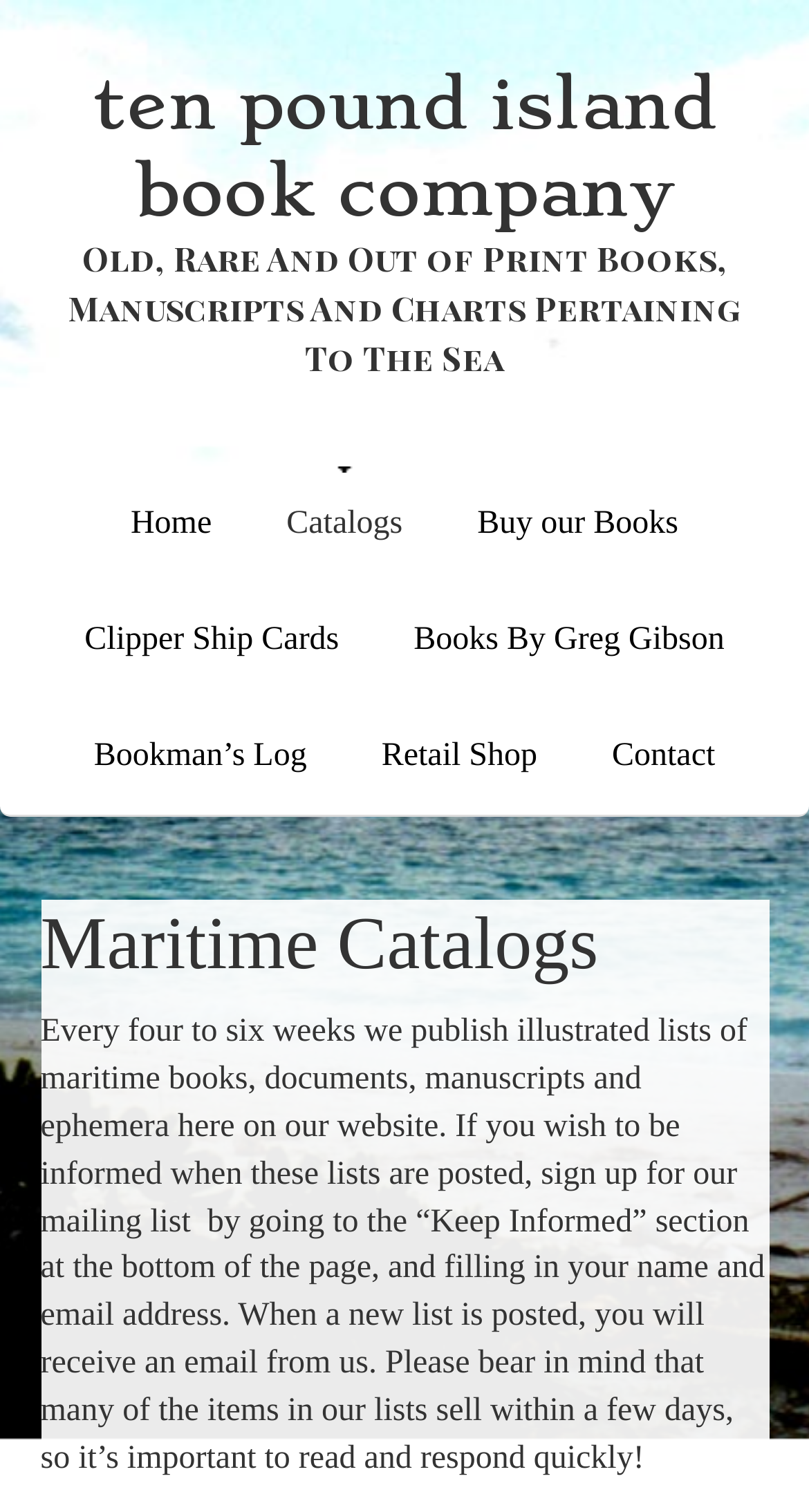Find the bounding box coordinates of the clickable region needed to perform the following instruction: "go to home page". The coordinates should be provided as four float numbers between 0 and 1, i.e., [left, top, right, bottom].

[0.12, 0.309, 0.303, 0.386]